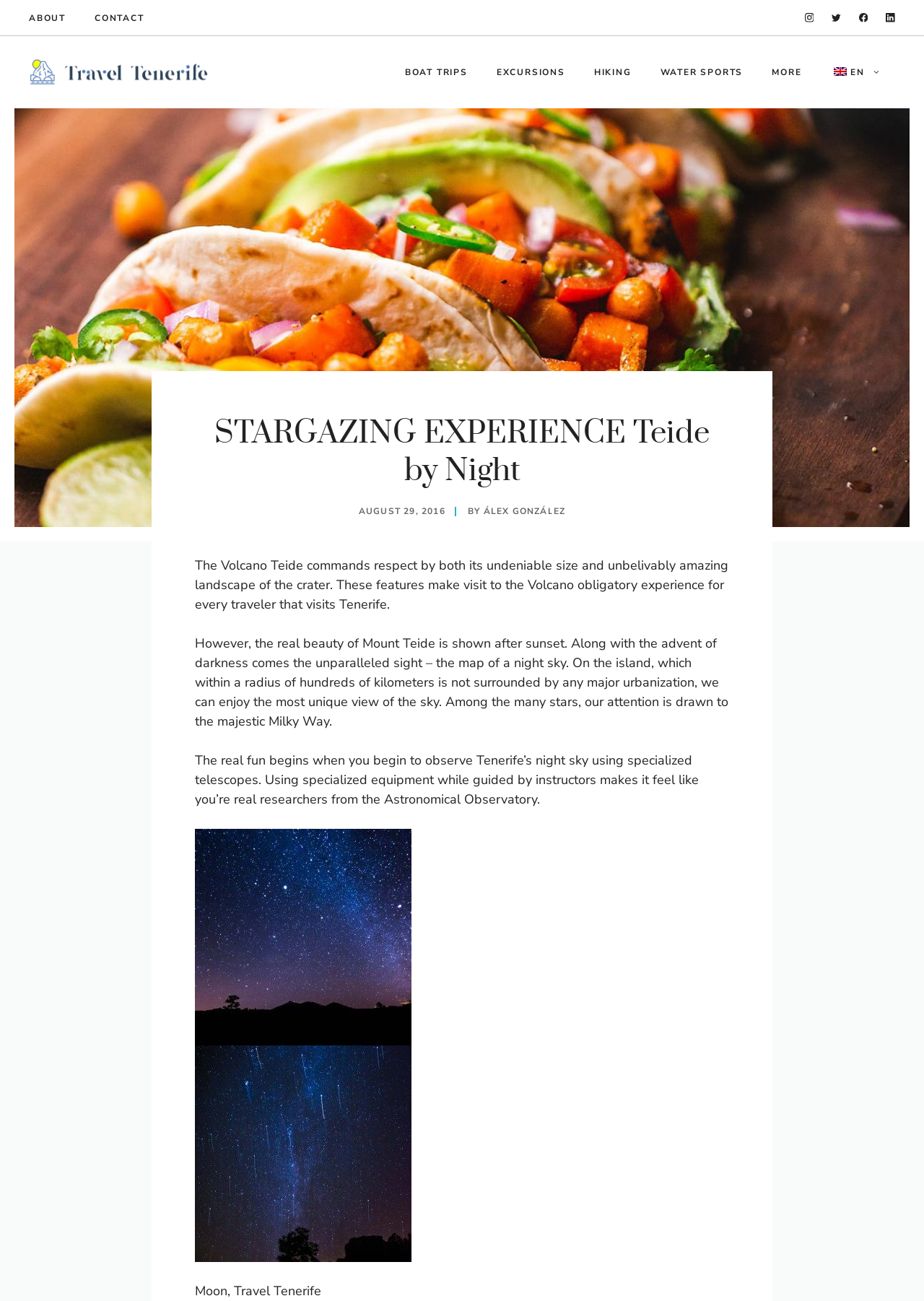Examine the image and give a thorough answer to the following question:
What is the date of the article?

I found the date of the article by looking at the text above the author's name, which is 'AUGUST 29, 2016'. This information is located below the main heading of the webpage.